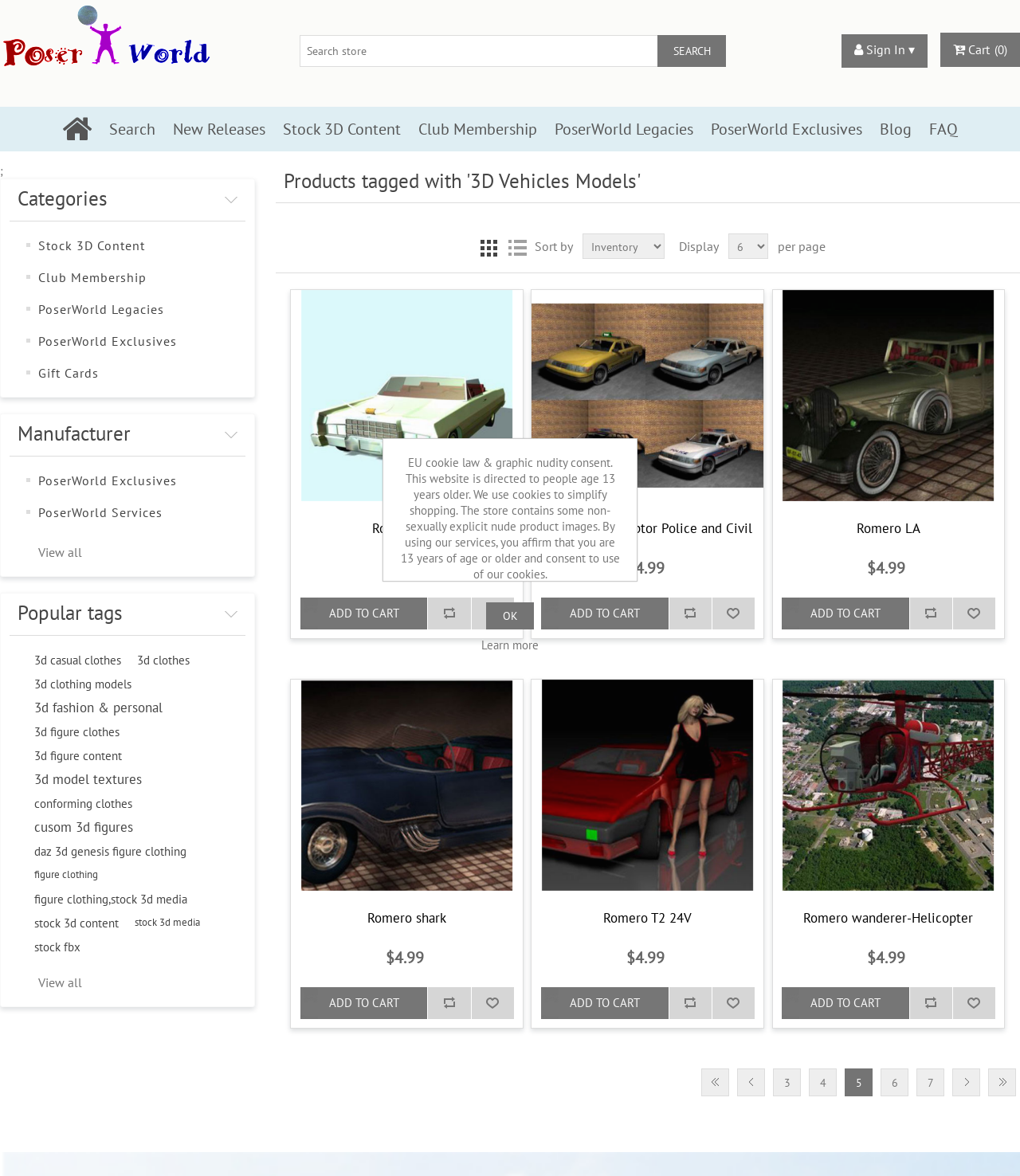Extract the text of the main heading from the webpage.

Products tagged with '3D Vehicles Models'